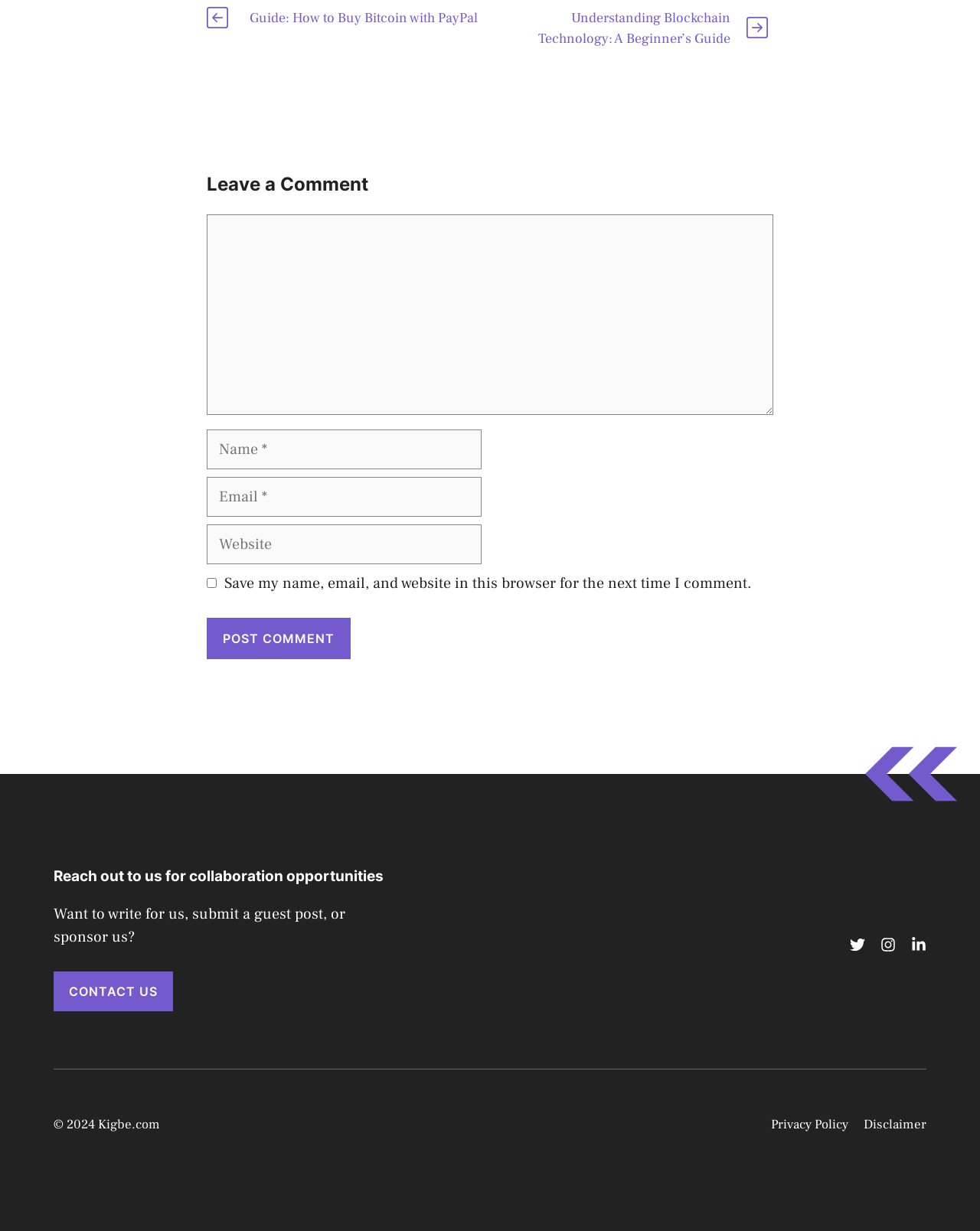Given the webpage screenshot and the description, determine the bounding box coordinates (top-left x, top-left y, bottom-right x, bottom-right y) that define the location of the UI element matching this description: Privacy Policy

[0.787, 0.906, 0.866, 0.922]